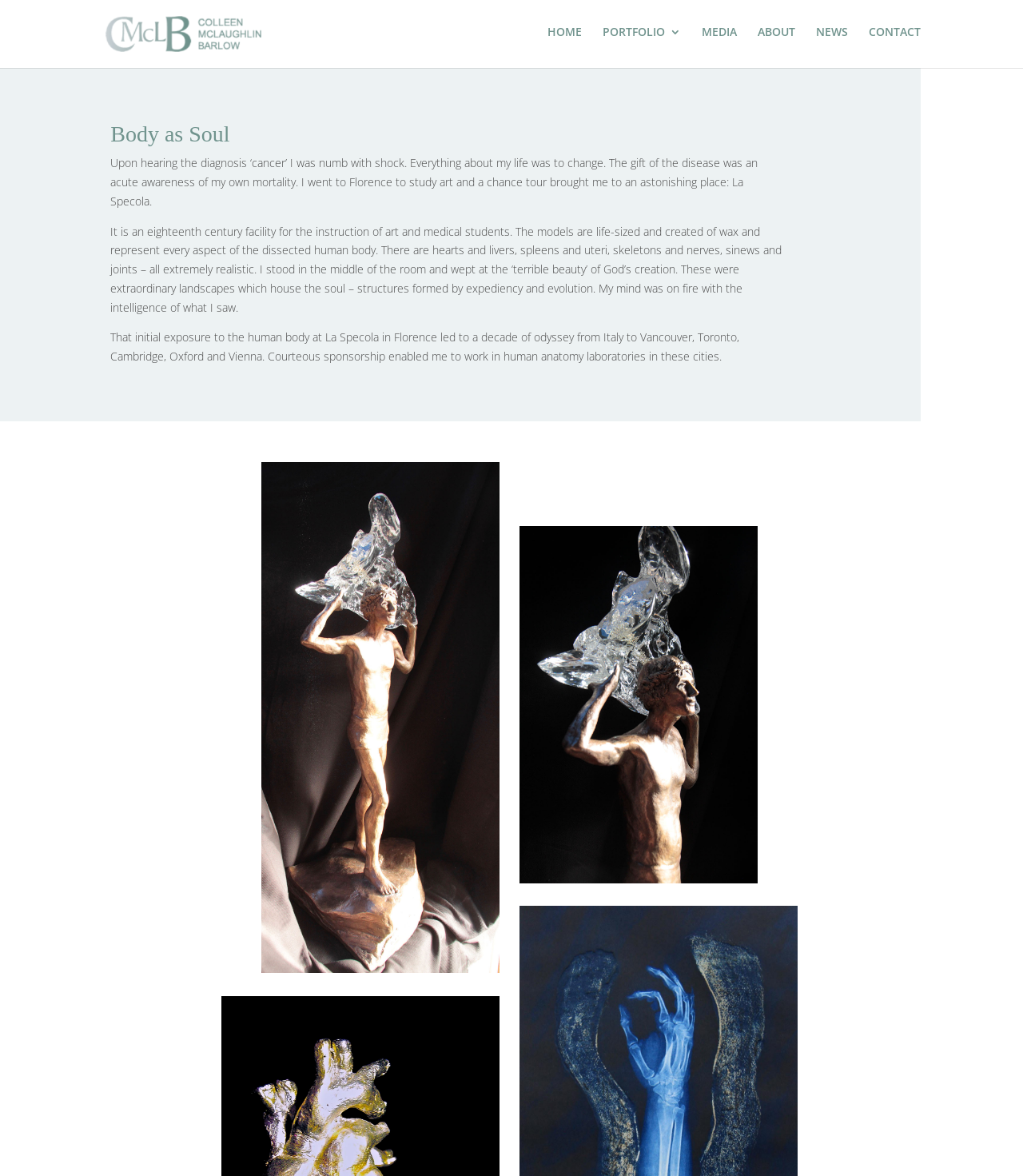Locate the bounding box coordinates of the element's region that should be clicked to carry out the following instruction: "View the ABOUT page". The coordinates need to be four float numbers between 0 and 1, i.e., [left, top, right, bottom].

[0.741, 0.022, 0.777, 0.054]